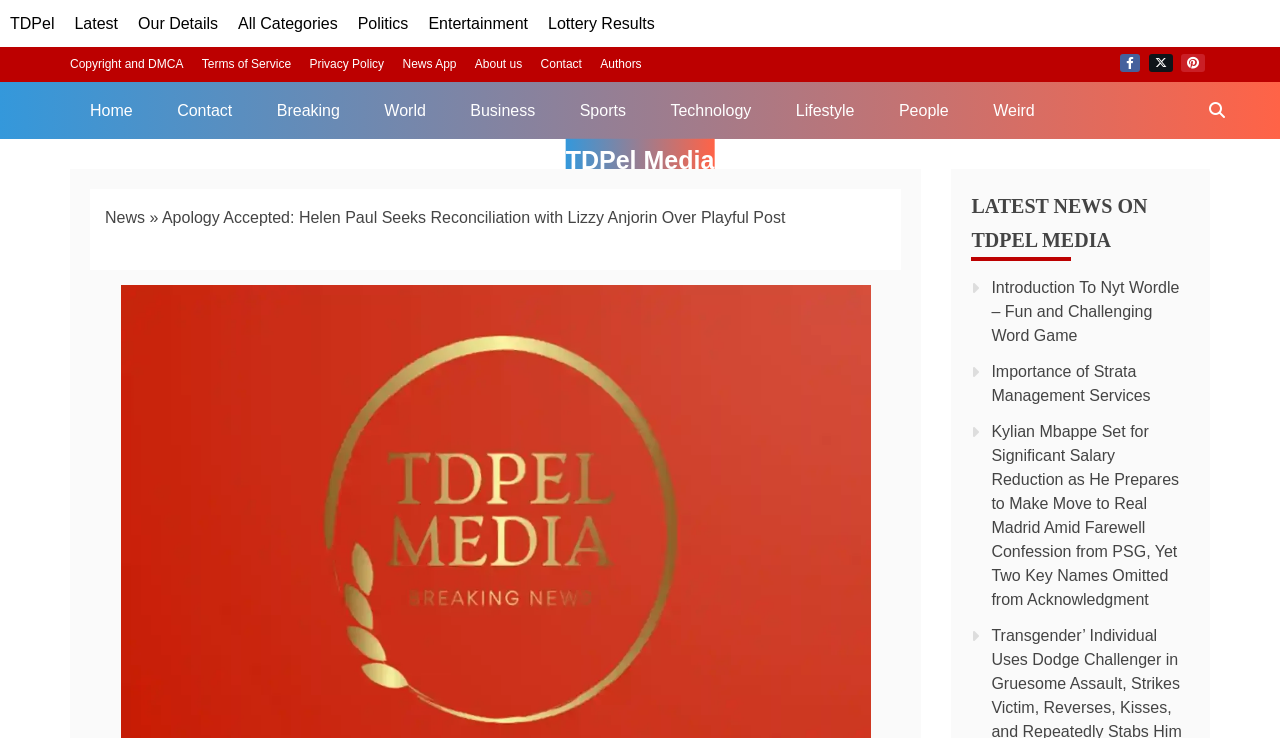Predict the bounding box coordinates of the area that should be clicked to accomplish the following instruction: "read latest news on TDPel Media". The bounding box coordinates should consist of four float numbers between 0 and 1, i.e., [left, top, right, bottom].

[0.759, 0.256, 0.93, 0.353]